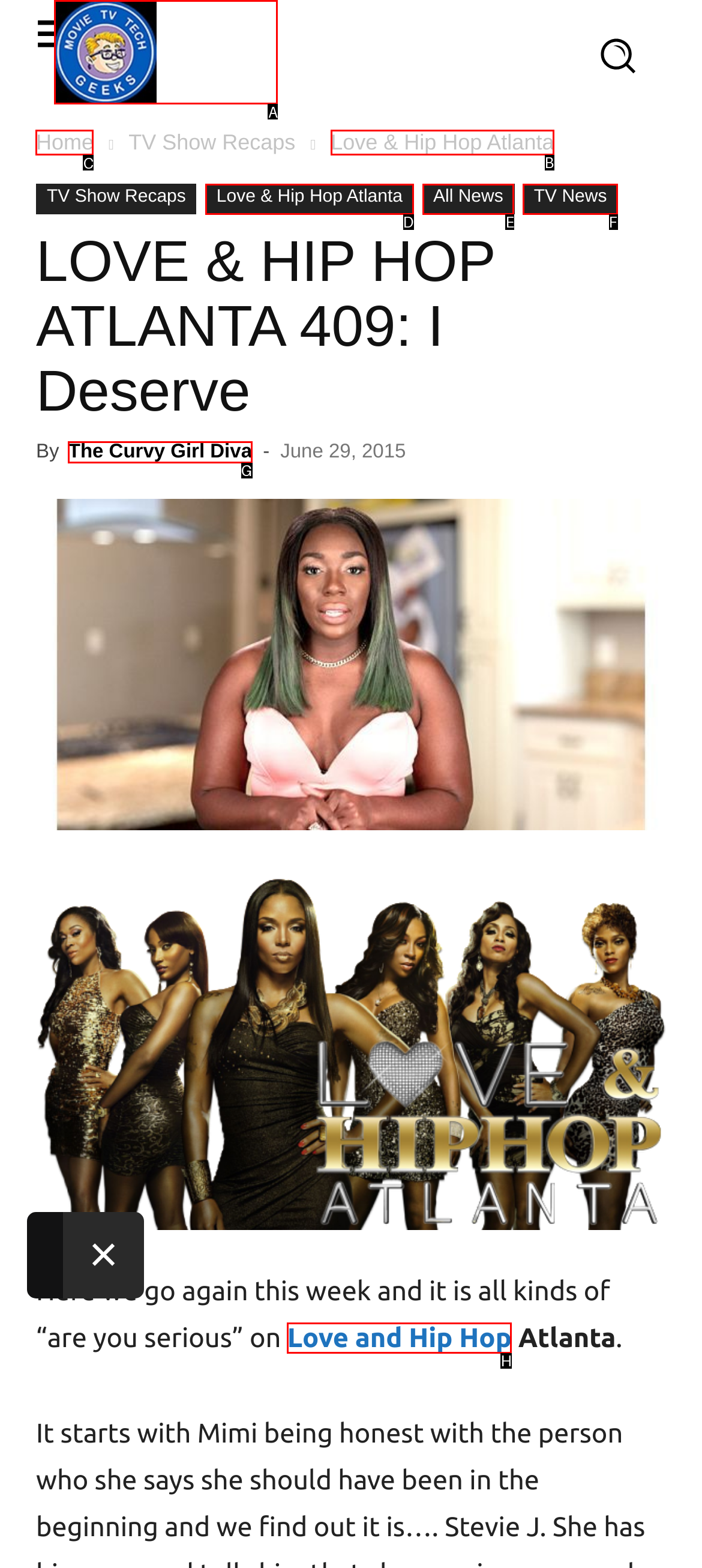Provide the letter of the HTML element that you need to click on to perform the task: Click the 'Home' link.
Answer with the letter corresponding to the correct option.

C